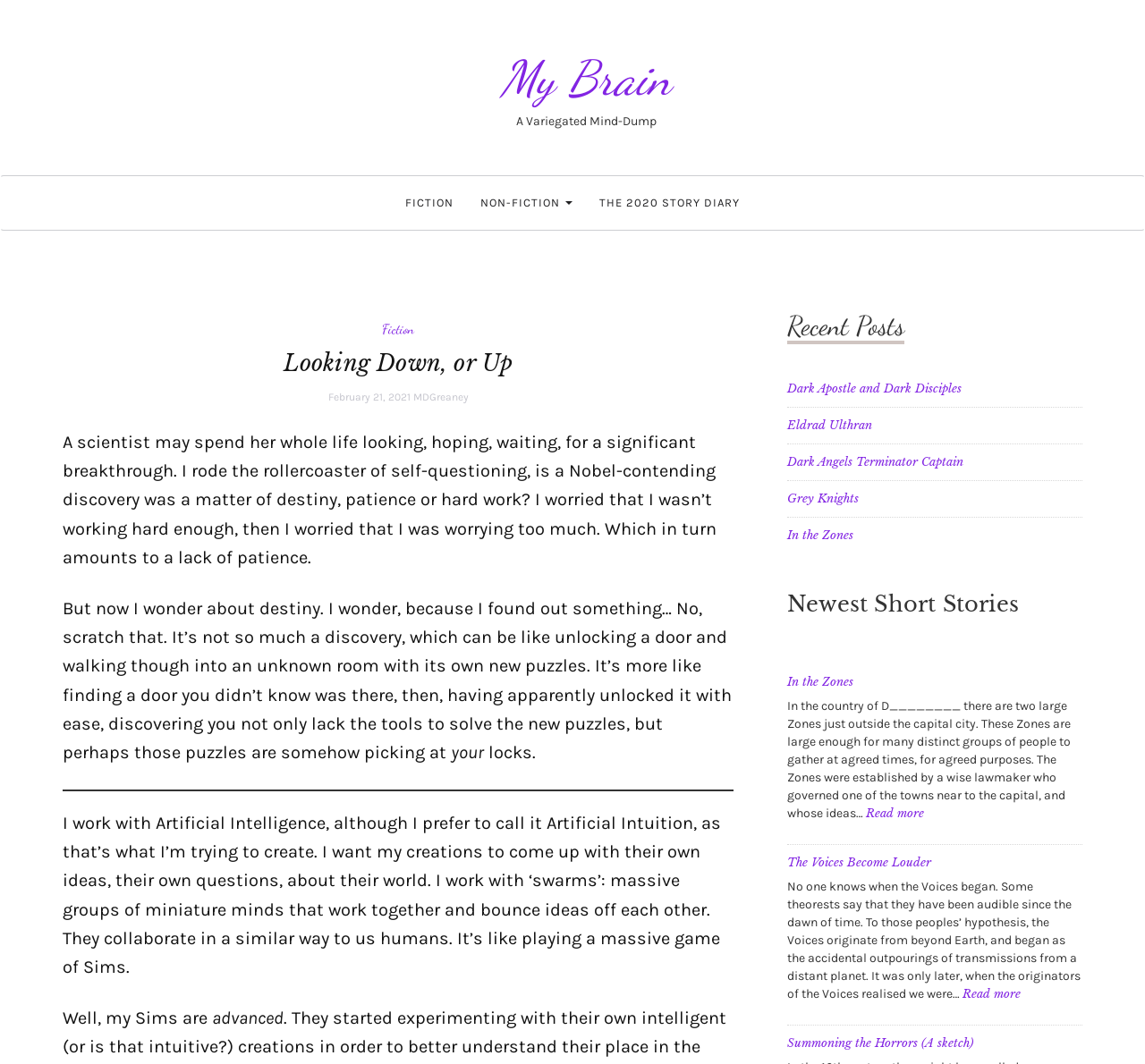Determine the bounding box coordinates of the UI element described by: "Dark Angels Terminator Captain".

[0.688, 0.427, 0.841, 0.442]